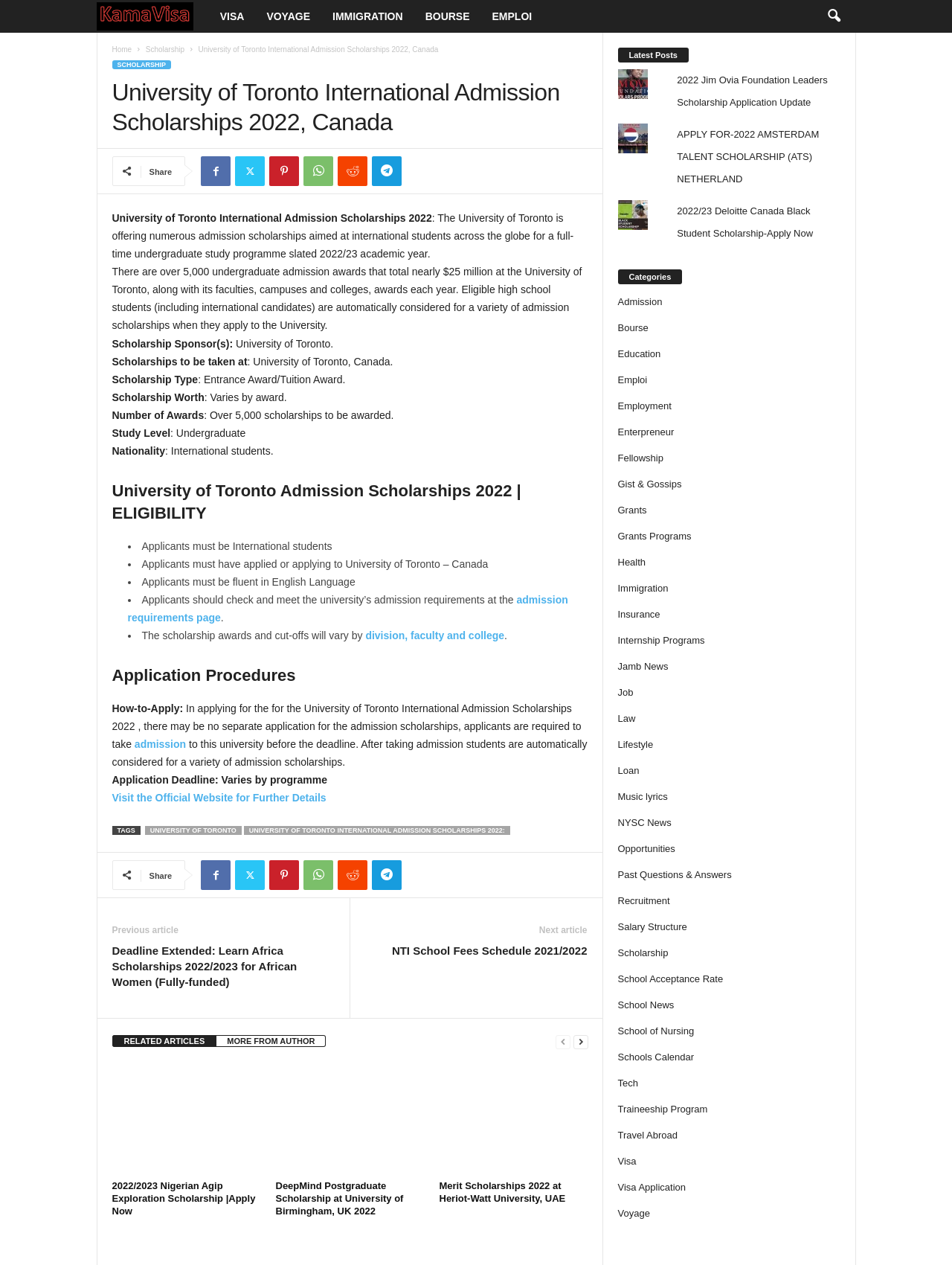Can you find the bounding box coordinates for the element that needs to be clicked to execute this instruction: "Read more about University of Toronto International Admission Scholarships 2022"? The coordinates should be given as four float numbers between 0 and 1, i.e., [left, top, right, bottom].

[0.208, 0.036, 0.46, 0.042]